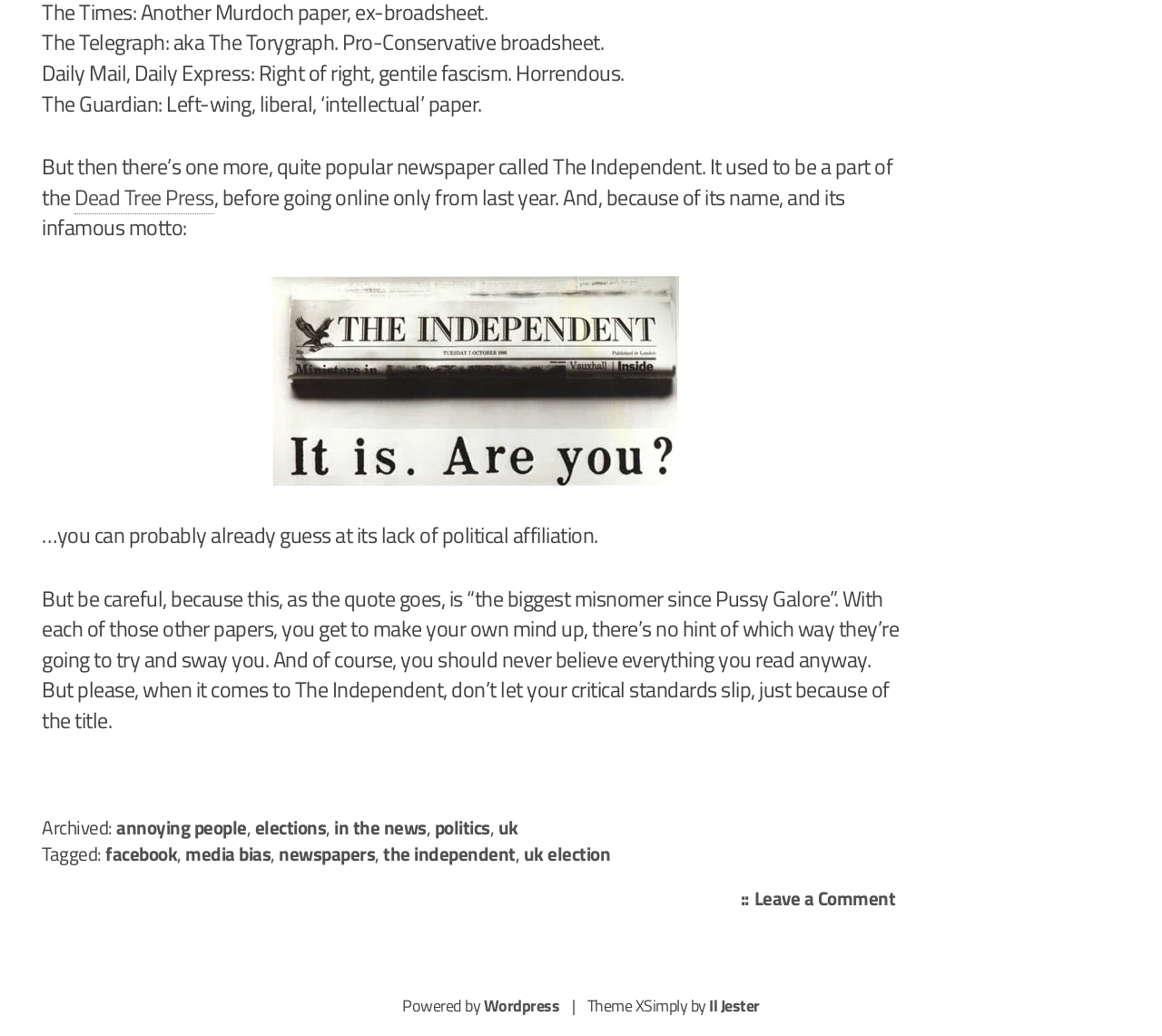What is the name of the newspaper that used to be a part of the Dead Tree Press?
Provide a well-explained and detailed answer to the question.

The name of the newspaper is mentioned in the StaticText element that says 'But then there’s one more, quite popular newspaper called The Independent. It used to be a part of the Dead Tree Press...'